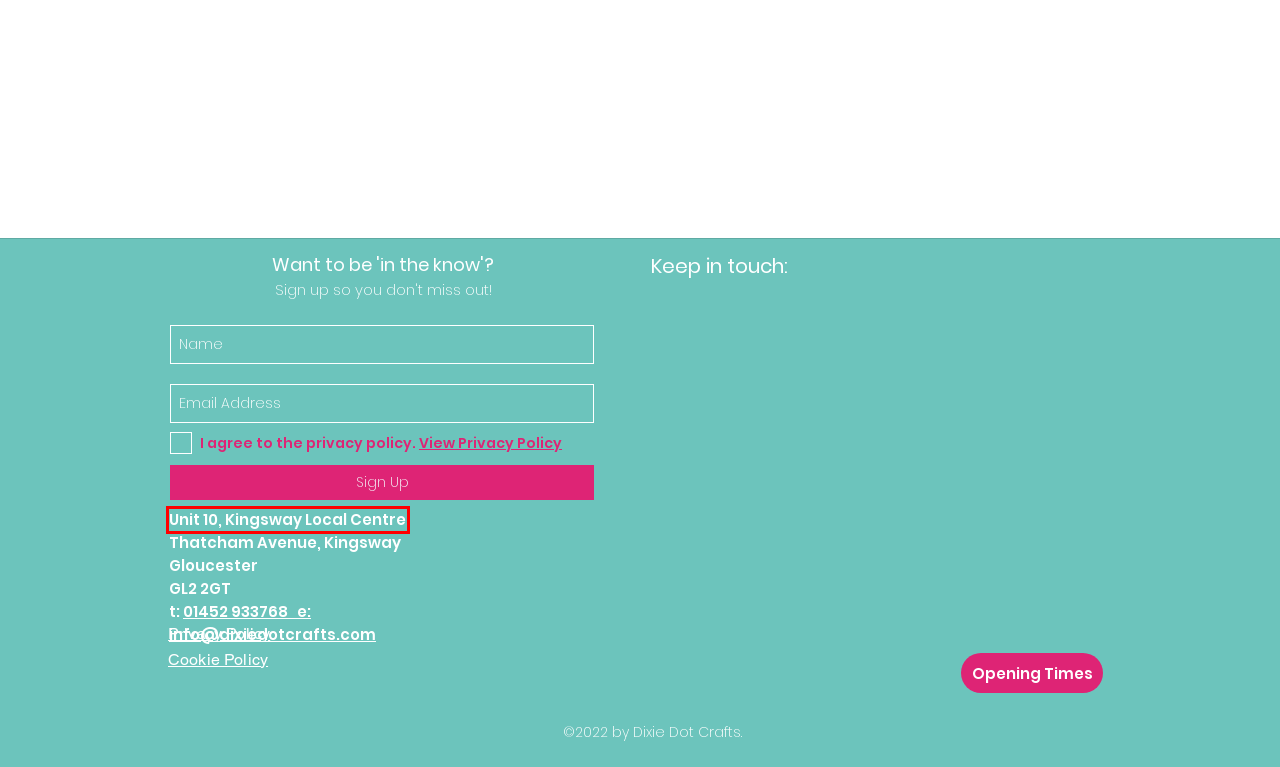You have received a screenshot of a webpage with a red bounding box indicating a UI element. Please determine the most fitting webpage description that matches the new webpage after clicking on the indicated element. The choices are:
A. About us | Dixie Dot Crafts
B. Our Sessions
C. Pottery Painting | Dixie Dot Crafts
D. Opening times | Dixie Dot Crafts
E. How To Find Us | Dixie Dot Crafts
F. Cookie Policy | Dixie Dot Crafts
G. Shop | Dixie Dot Crafts
H. Our Baby club | Dixie Dot Crafts

E